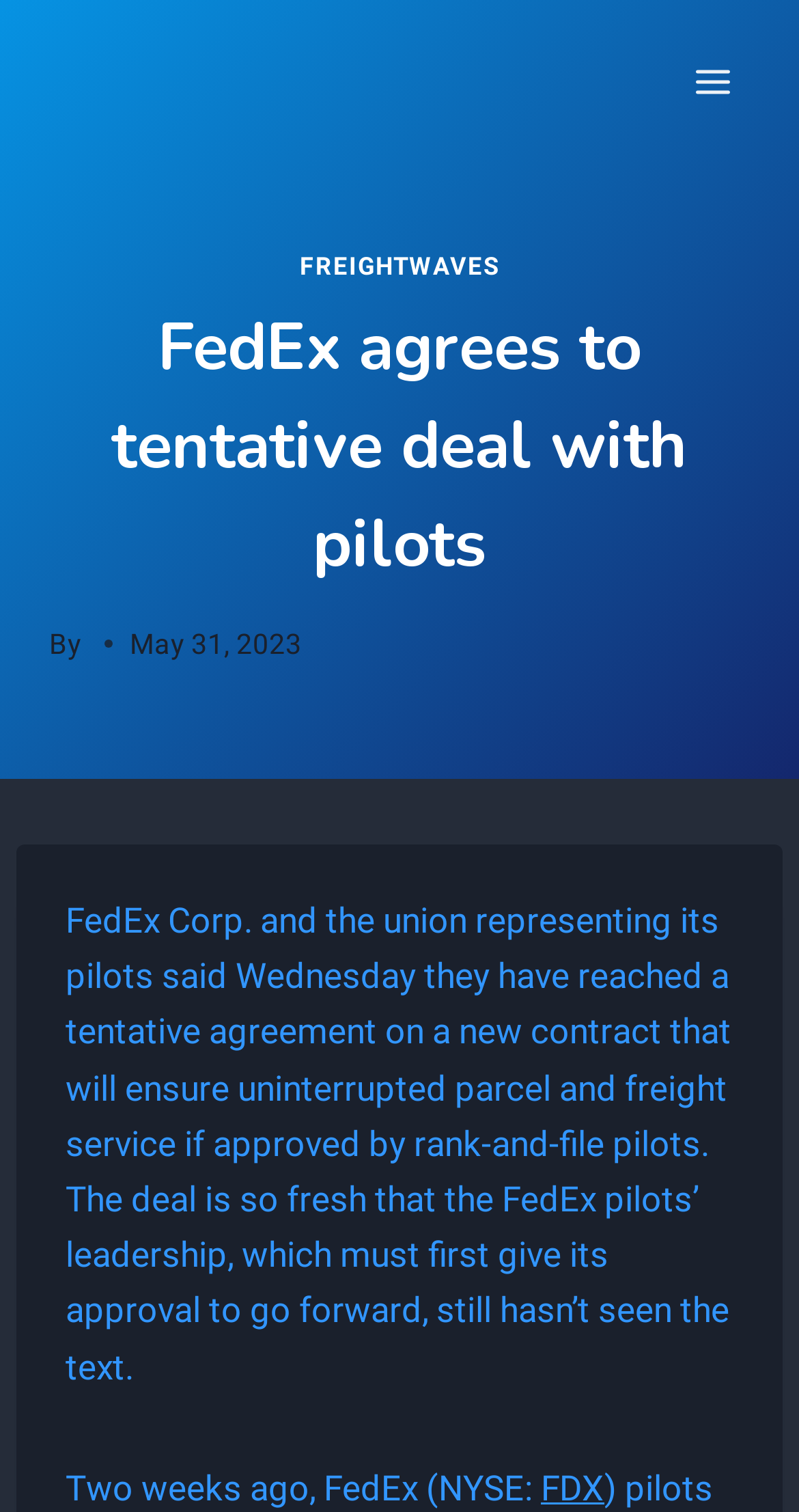Please predict the bounding box coordinates (top-left x, top-left y, bottom-right x, bottom-right y) for the UI element in the screenshot that fits the description: FreightWaves

[0.375, 0.167, 0.625, 0.186]